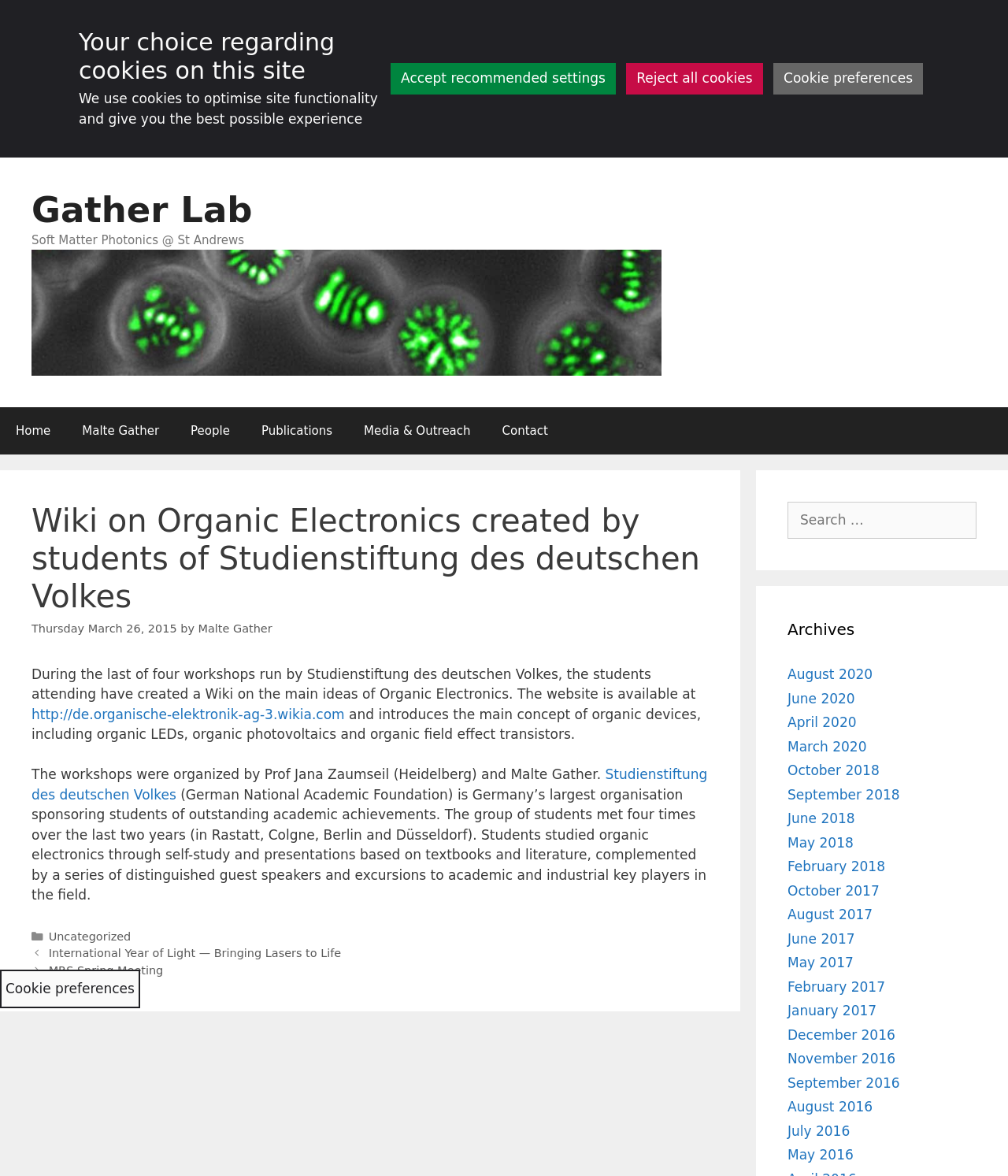What is the name of the foundation that sponsored the students?
Please look at the screenshot and answer in one word or a short phrase.

Studienstiftung des deutschen Volkes